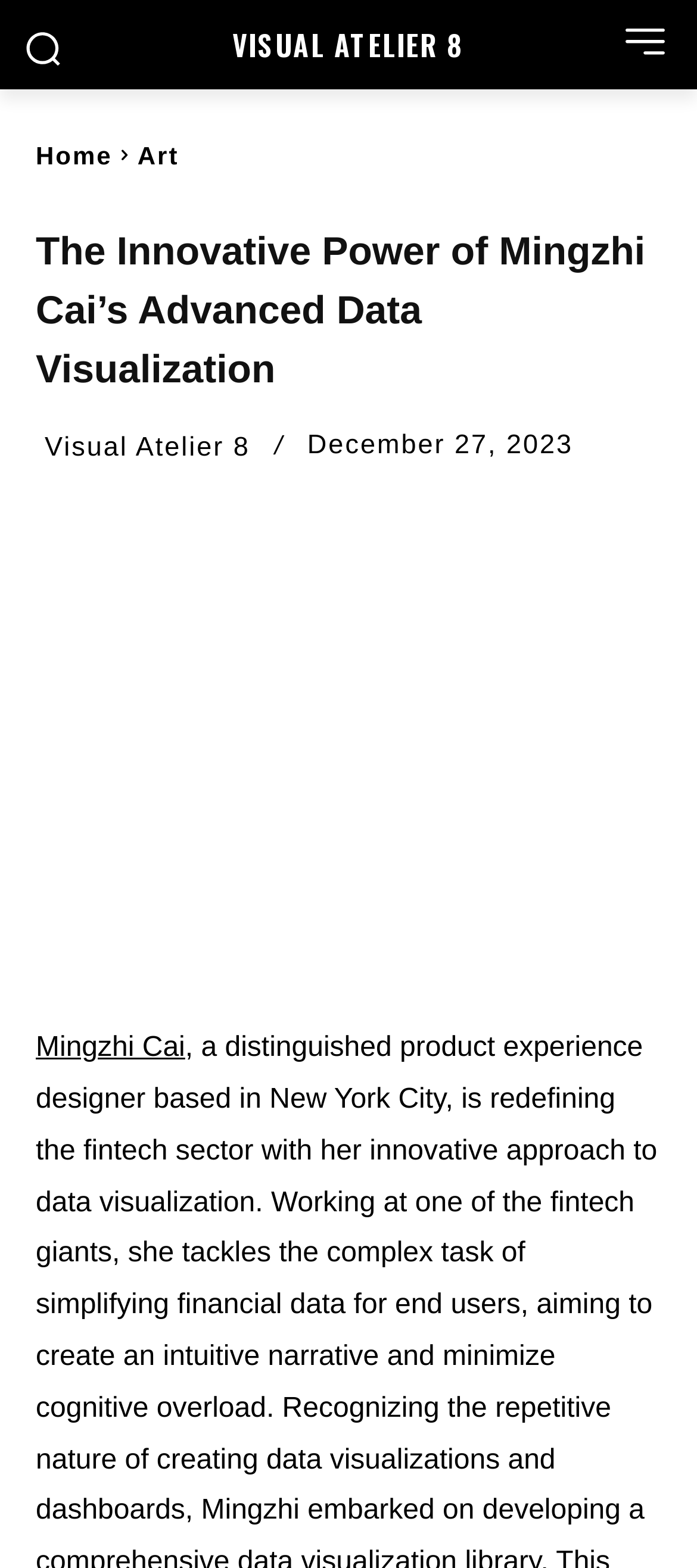Please answer the following question as detailed as possible based on the image: 
What is the name of the website?

I found the answer by looking at the link element with the text 'Visual Atelier 8' located at the top of the page, which suggests that it is the name of the website.